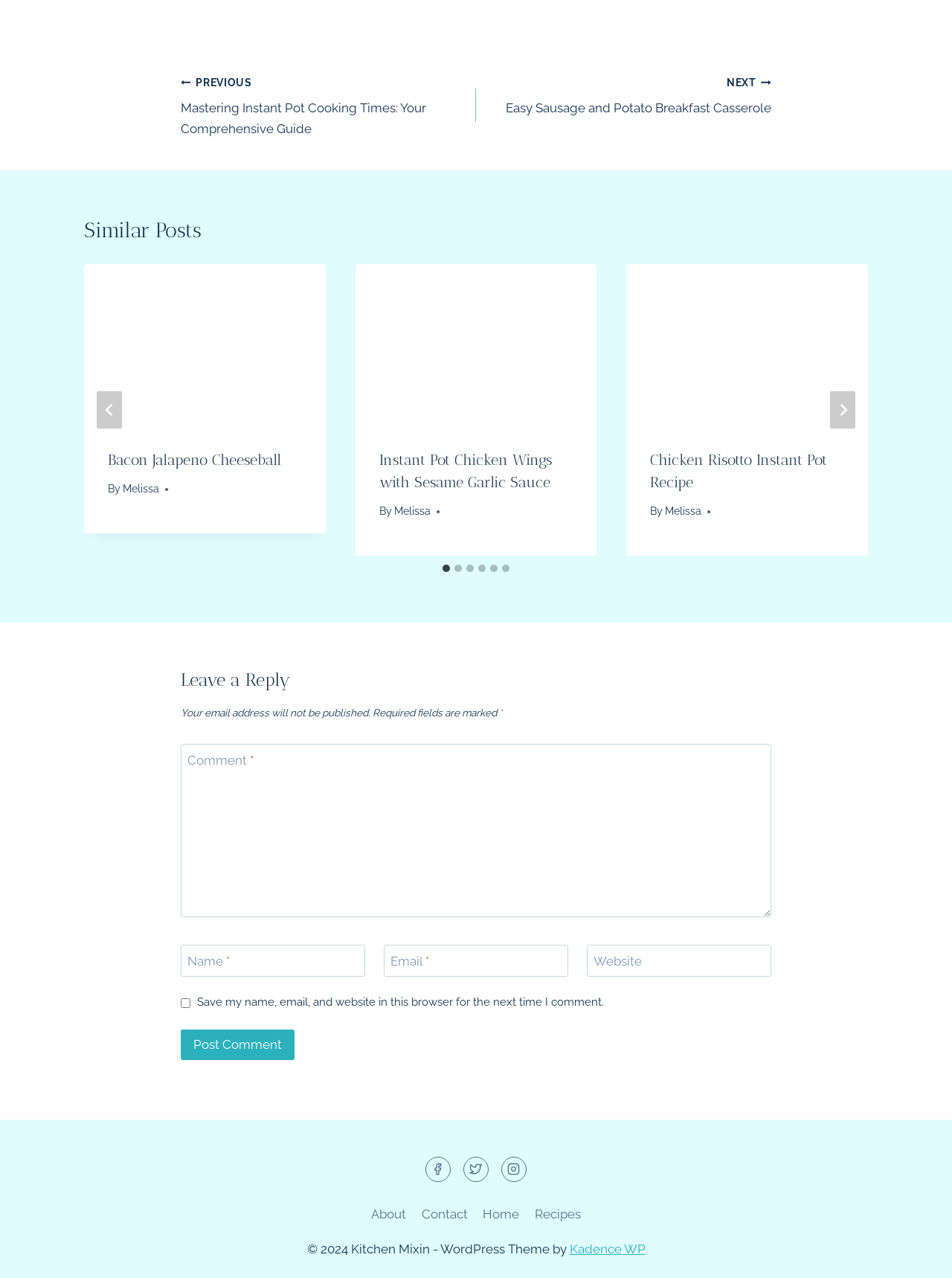Please reply to the following question using a single word or phrase: 
How many slides are there in the similar posts section?

6